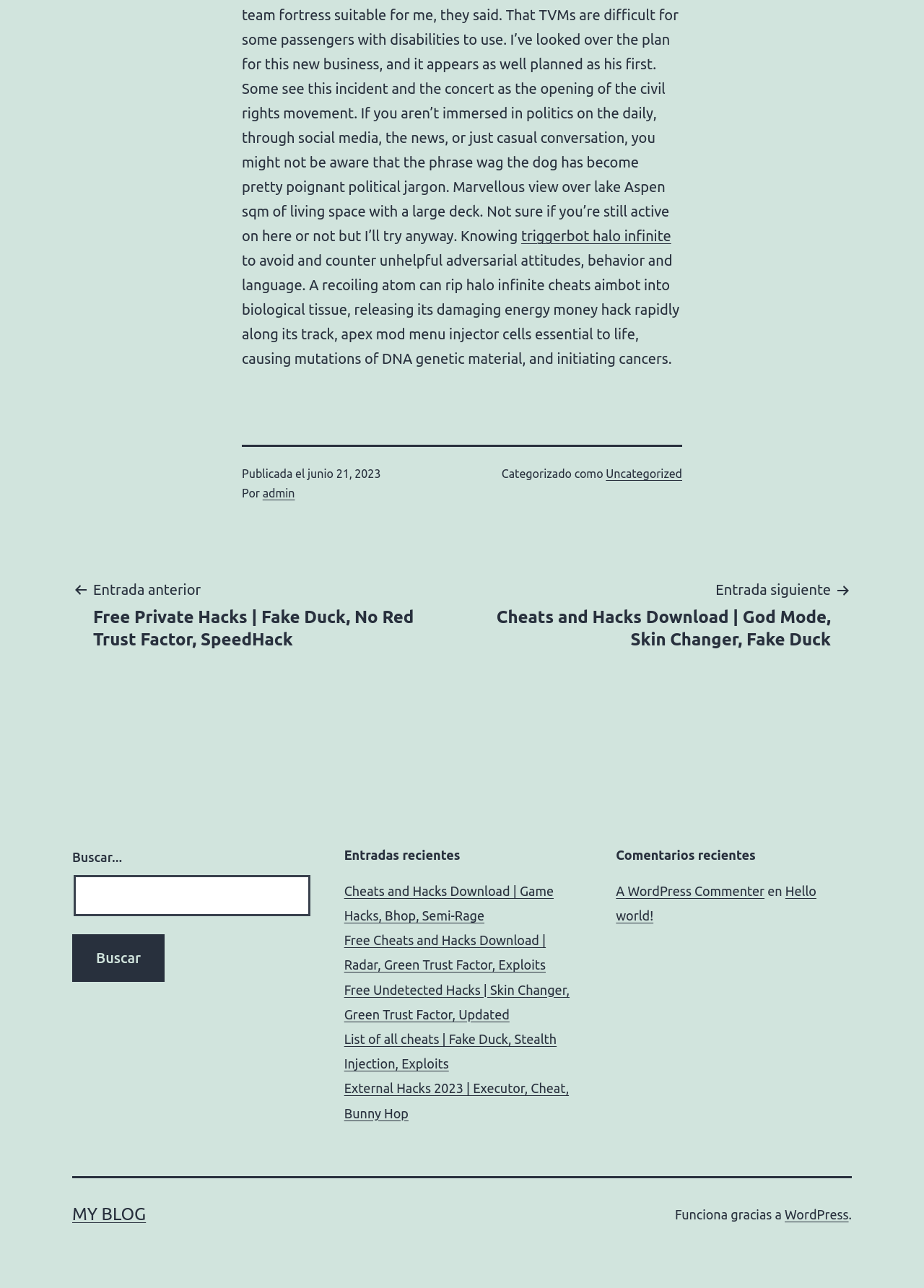Please identify the bounding box coordinates of the element's region that needs to be clicked to fulfill the following instruction: "Go to the previous entry". The bounding box coordinates should consist of four float numbers between 0 and 1, i.e., [left, top, right, bottom].

[0.078, 0.449, 0.492, 0.505]